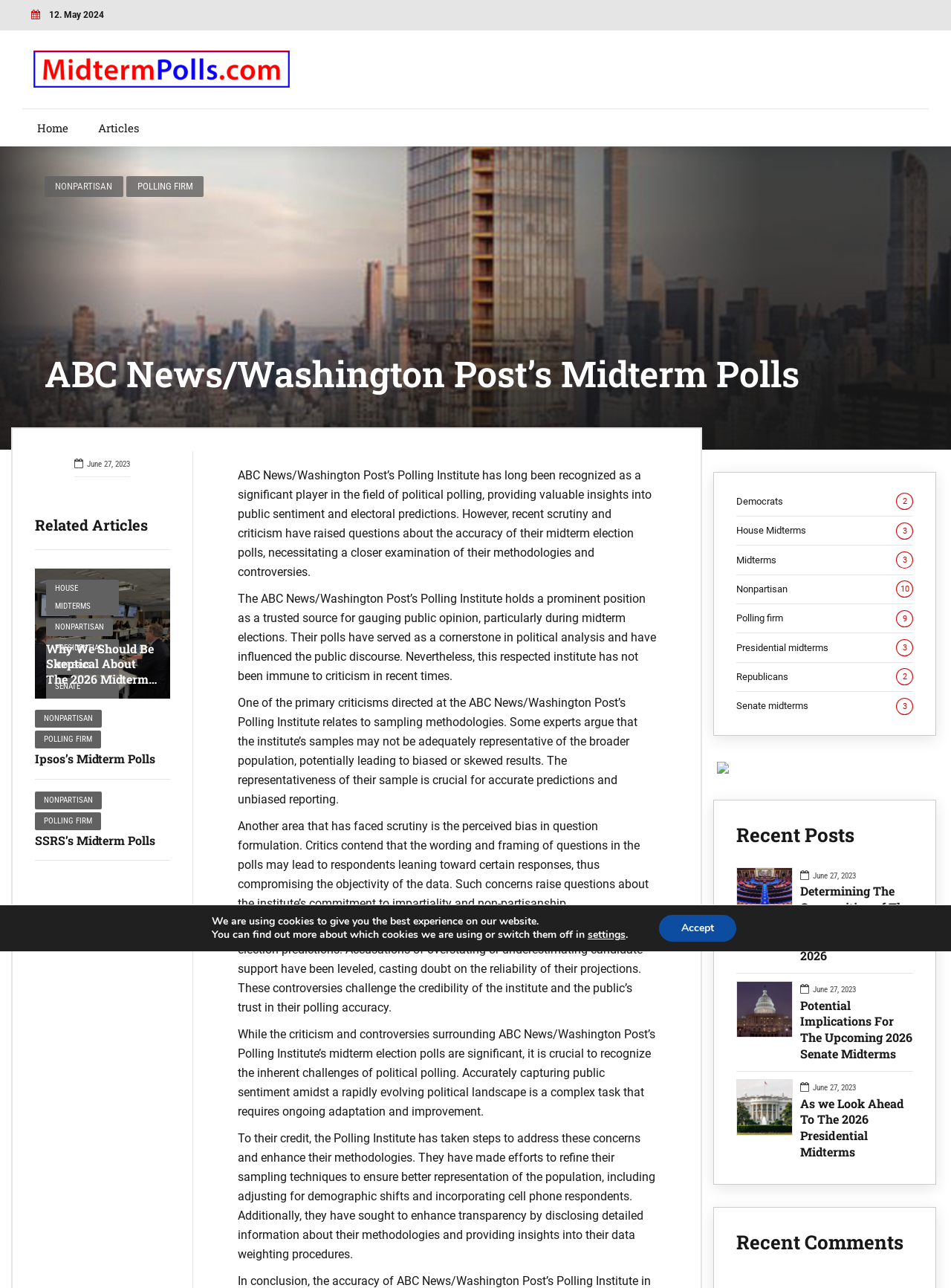Examine the screenshot and answer the question in as much detail as possible: What is the criticism directed at the polling institute's sampling methodologies?

I found the criticism by reading the text on the webpage, which mentions that some experts argue that the institute's samples may not be adequately representative of the broader population, potentially leading to biased or skewed results.